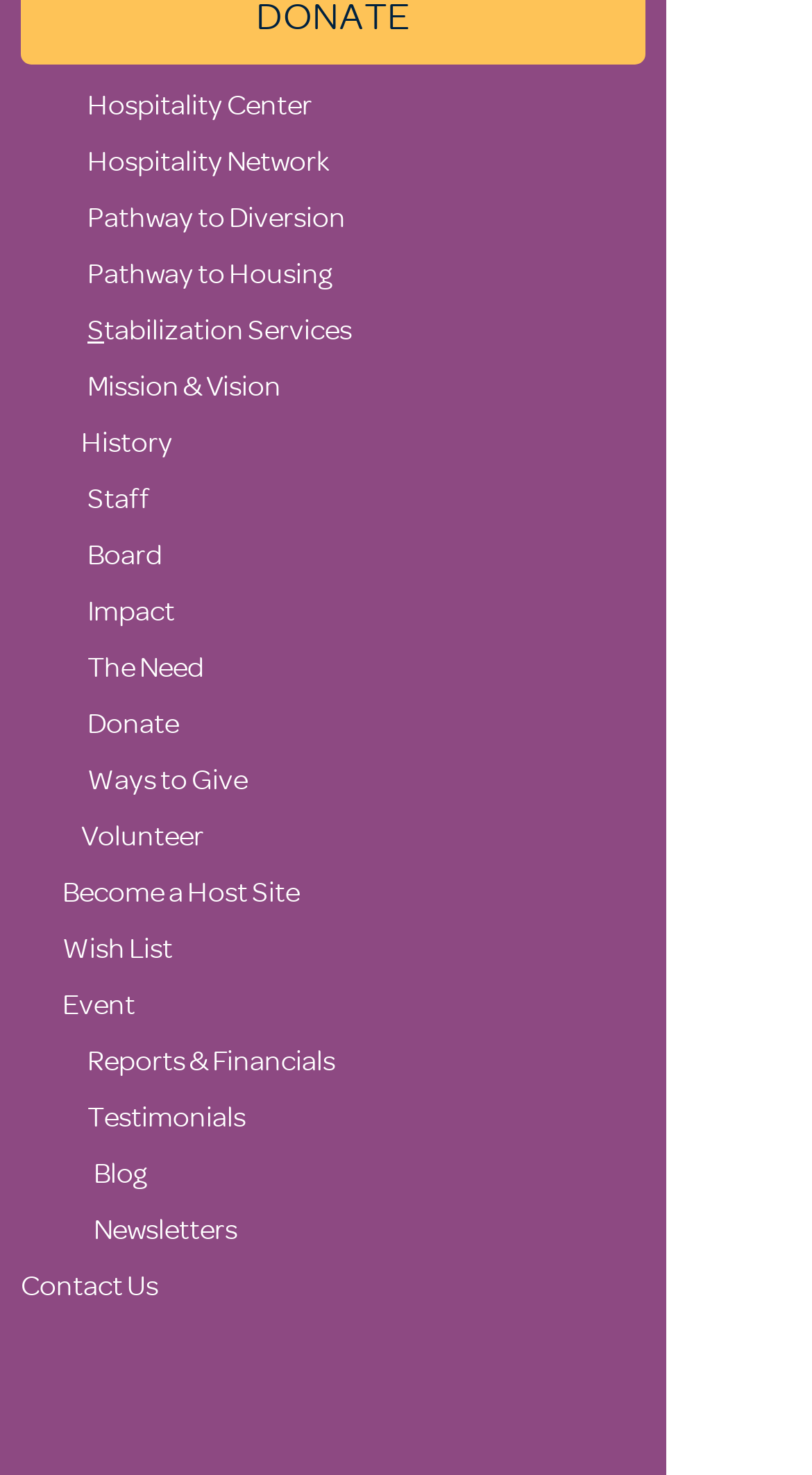Find the bounding box coordinates of the element's region that should be clicked in order to follow the given instruction: "Contact Us". The coordinates should consist of four float numbers between 0 and 1, i.e., [left, top, right, bottom].

[0.026, 0.859, 0.195, 0.883]